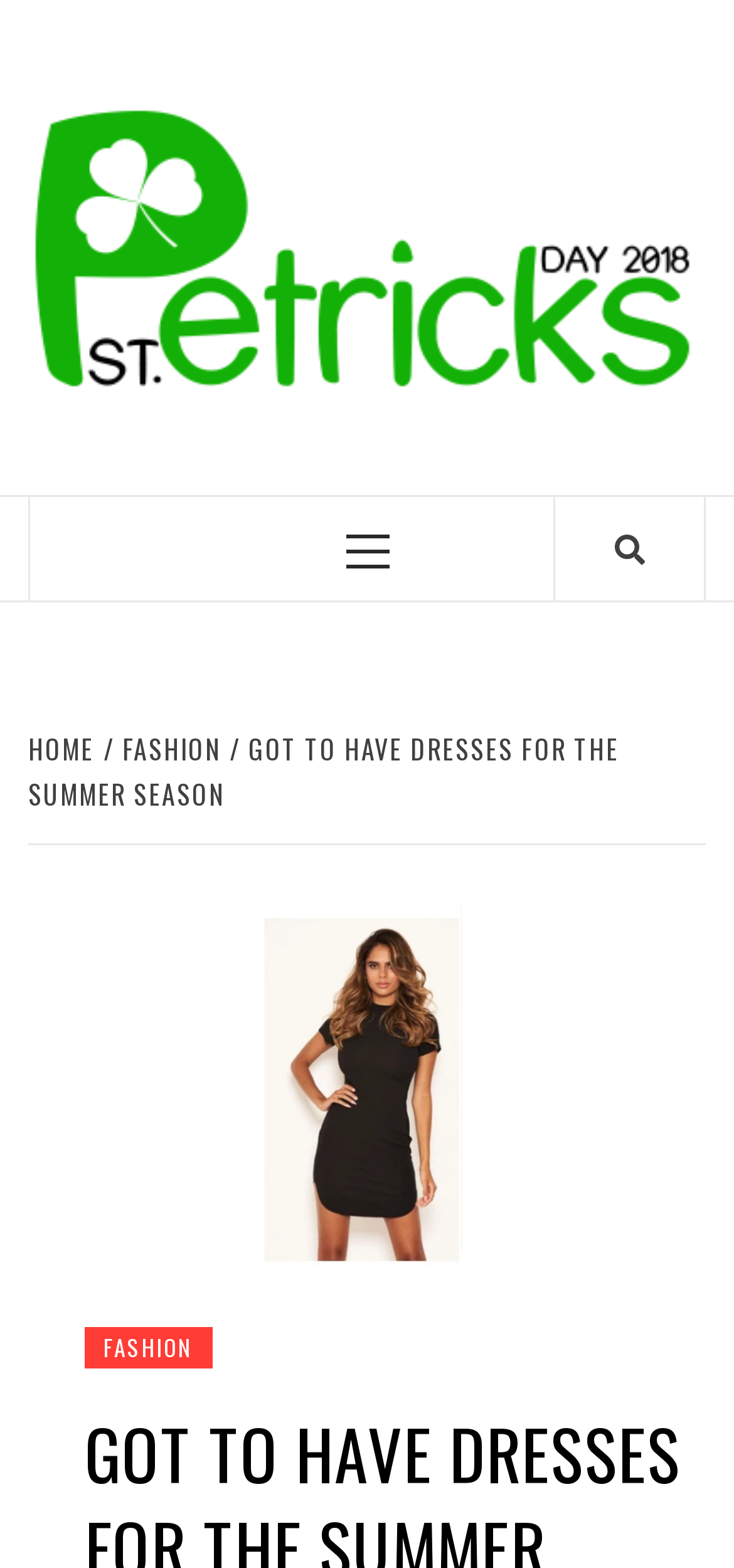Please provide a comprehensive answer to the question below using the information from the image: What is the purpose of the button 'Primary Menu'?

The button 'Primary Menu' has a control relationship with the element 'primary-menu', which suggests that it is used to control or toggle the primary menu.